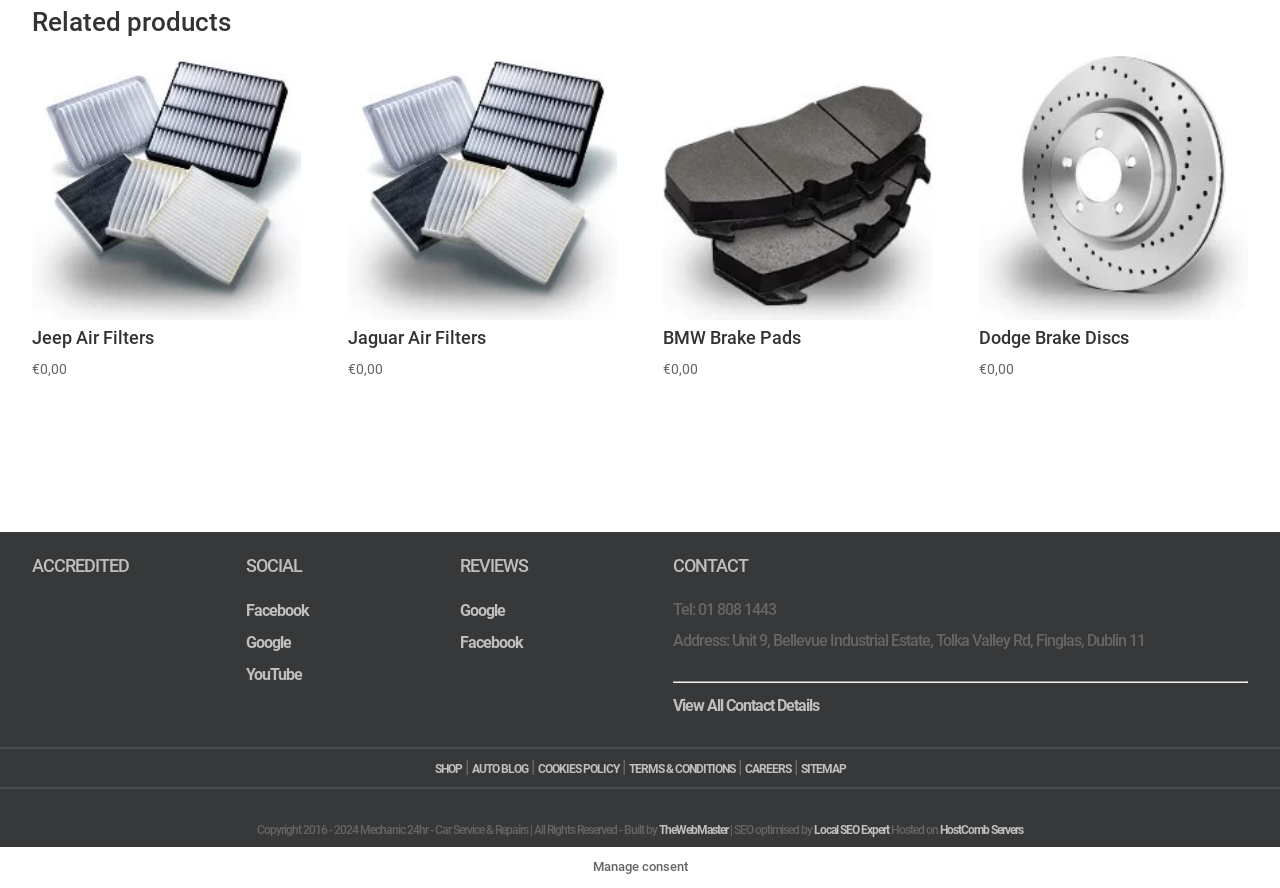Please specify the bounding box coordinates for the clickable region that will help you carry out the instruction: "Check accredited status".

[0.025, 0.628, 0.14, 0.659]